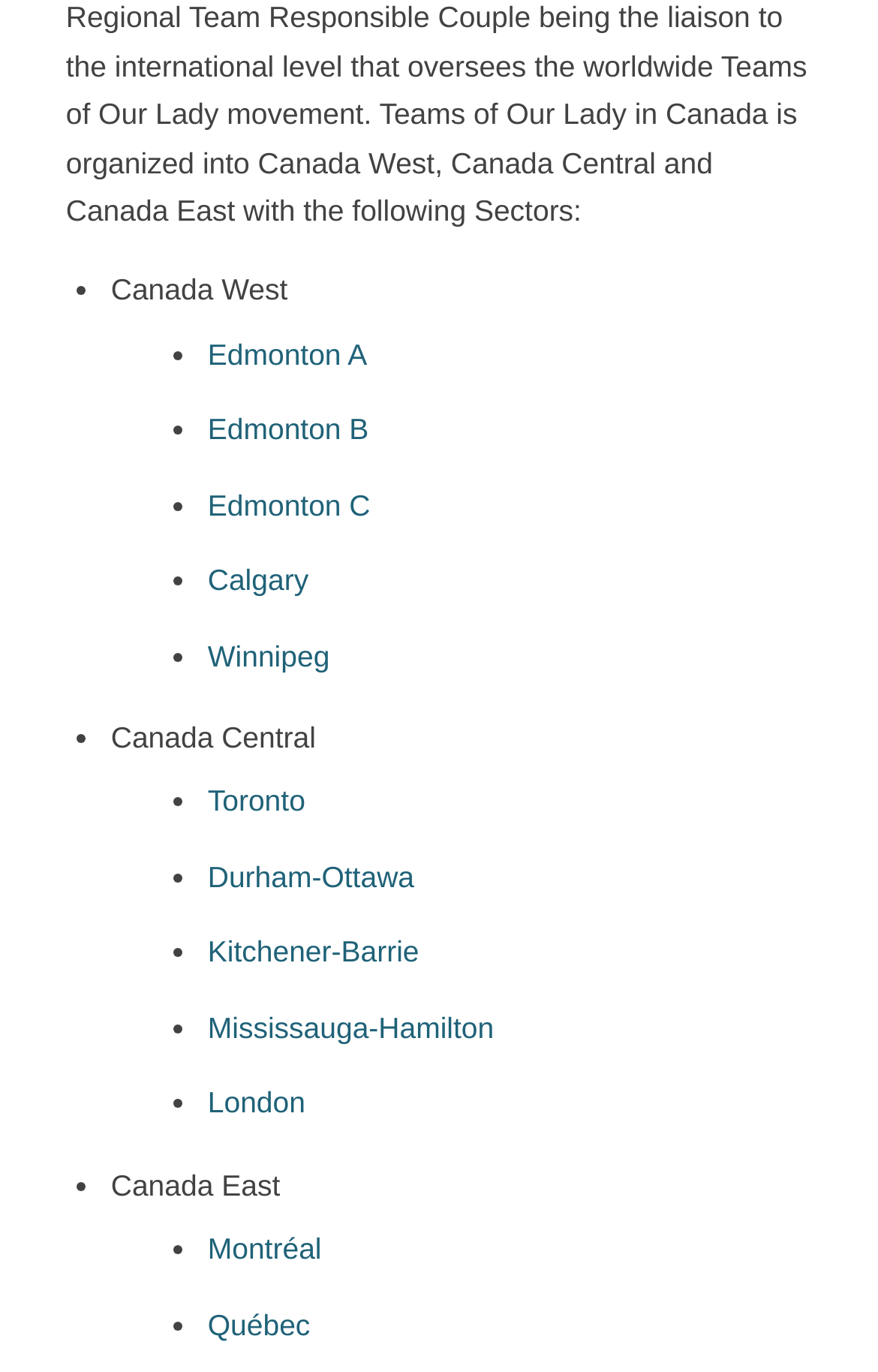How many list markers are there on the webpage?
Answer the question in a detailed and comprehensive manner.

I counted the number of list markers (•) on the webpage, which are 16 in total.